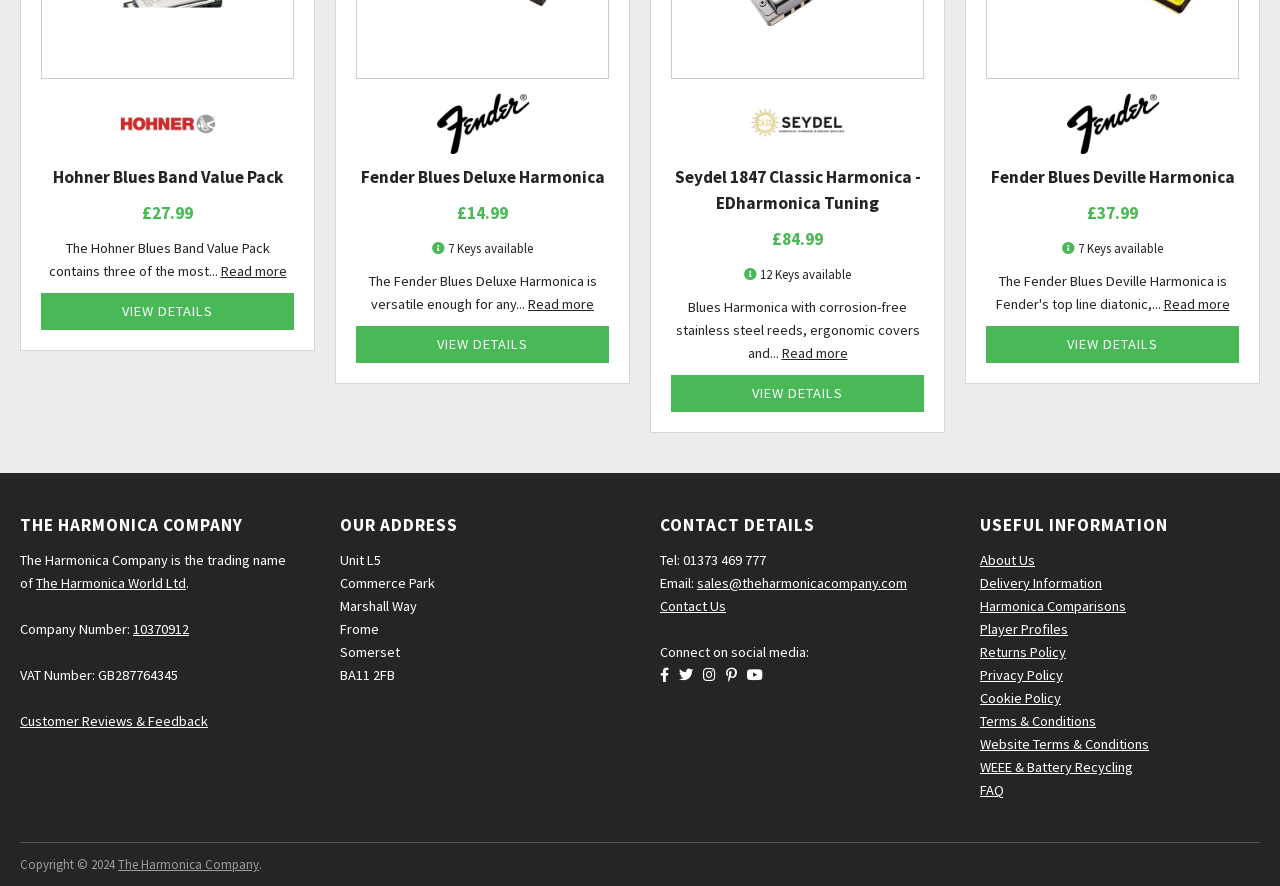Identify the bounding box coordinates of the area you need to click to perform the following instruction: "Check Customer Reviews & Feedback".

[0.016, 0.783, 0.162, 0.803]